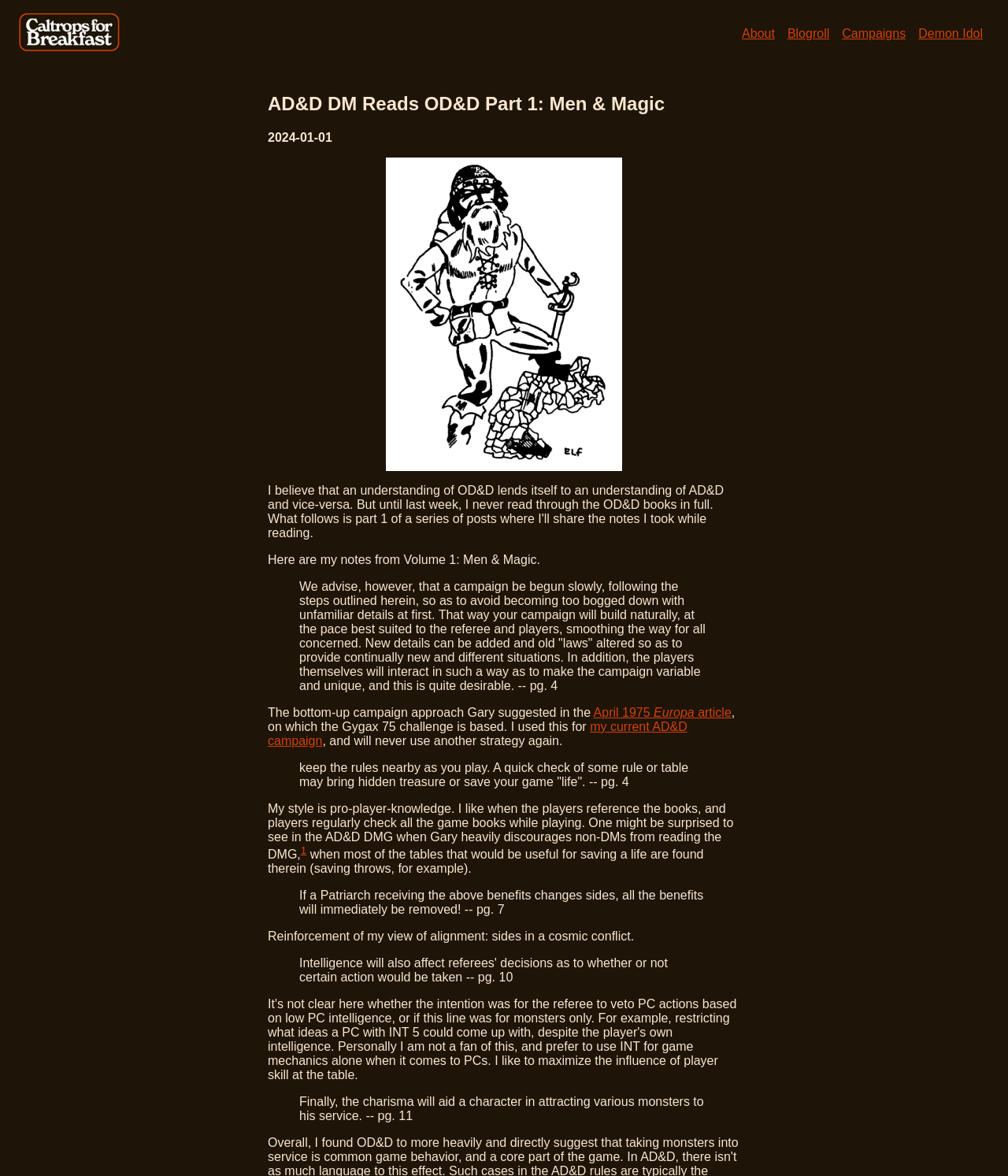Respond to the question below with a concise word or phrase:
What is the date of the blog post?

2024-01-01